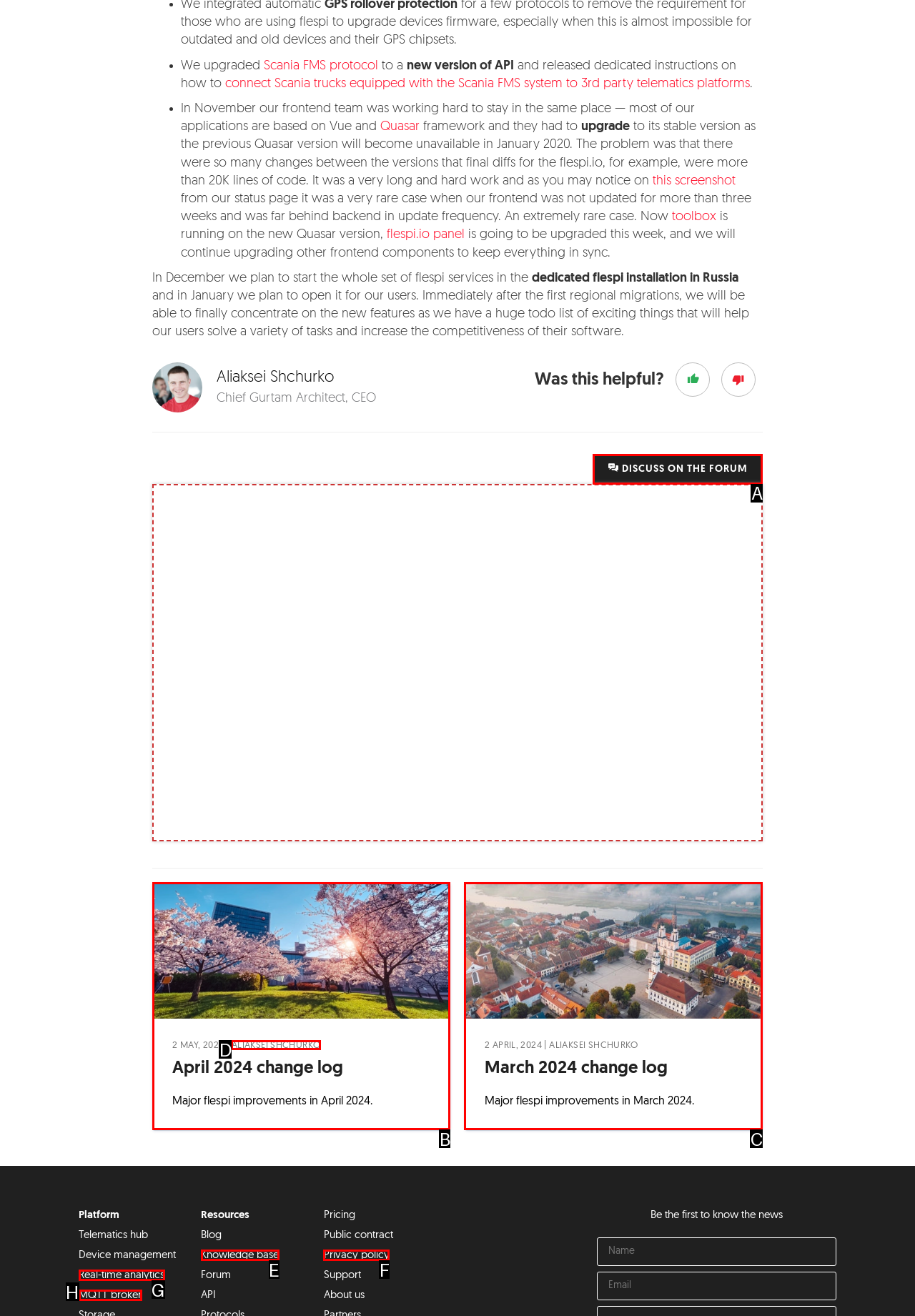Select the HTML element that corresponds to the description: Knowledge base. Reply with the letter of the correct option.

E